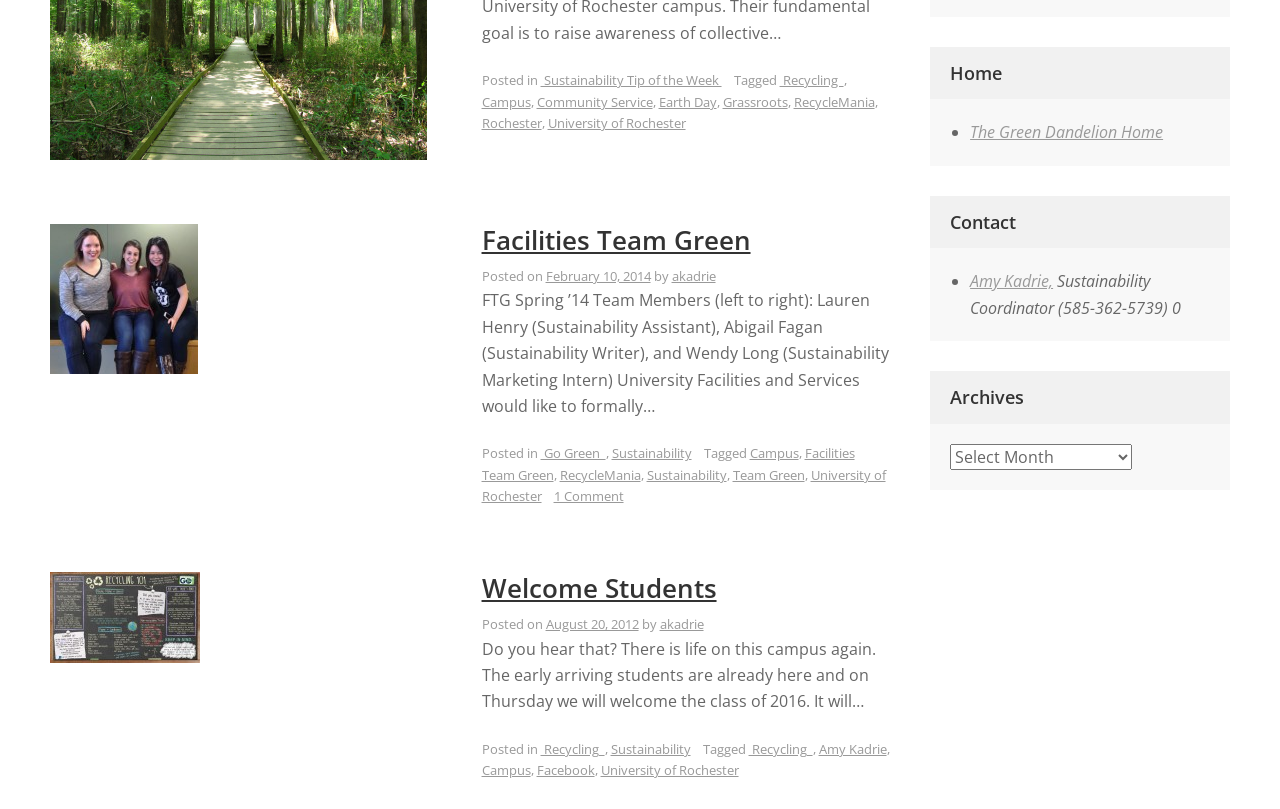Determine the bounding box coordinates of the clickable element to achieve the following action: 'Click the 'Facilities Team Green' link'. Provide the coordinates as four float values between 0 and 1, formatted as [left, top, right, bottom].

[0.376, 0.274, 0.586, 0.318]